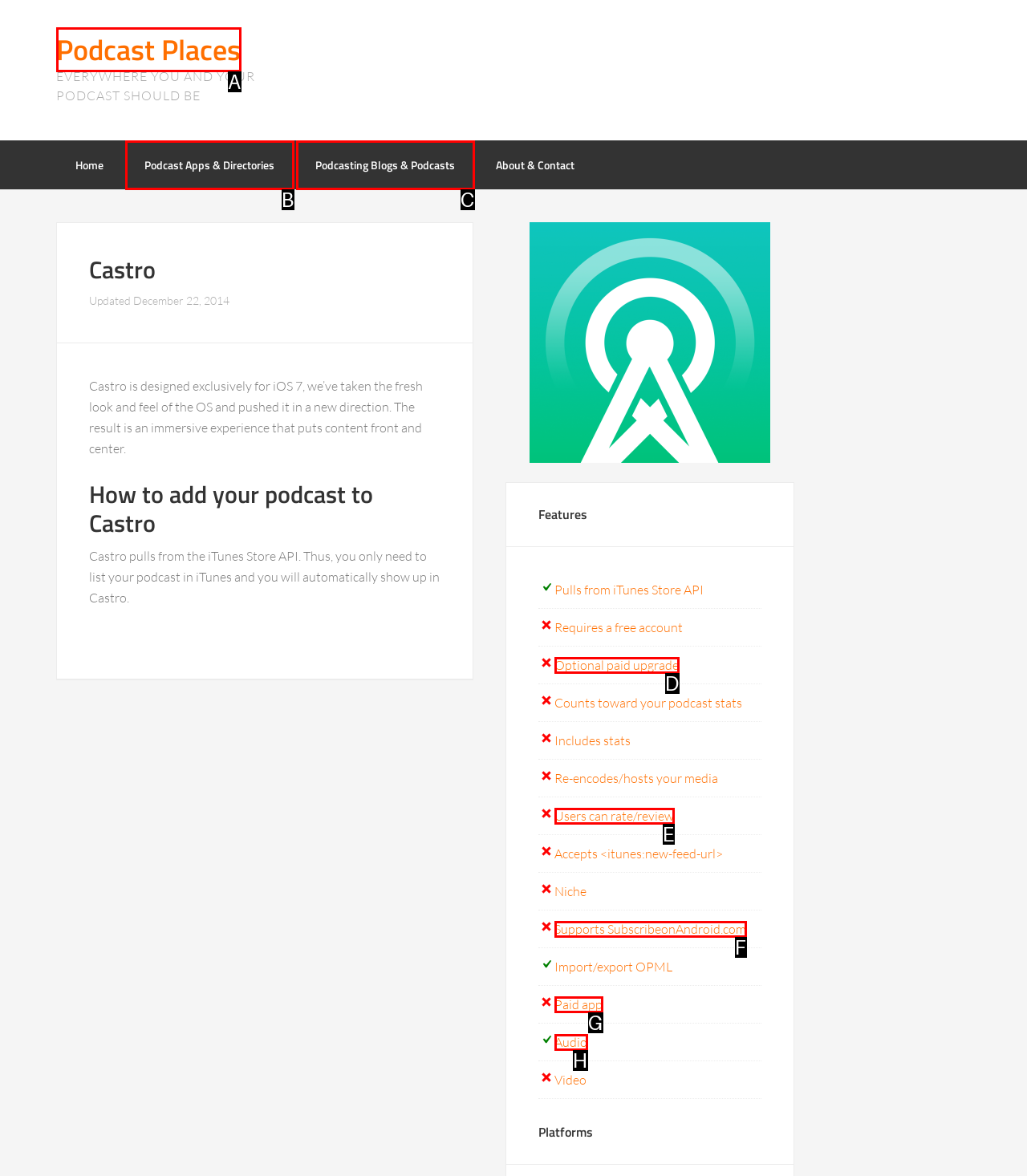Choose the HTML element that best fits the description: Podcasting Blogs & Podcasts. Answer with the option's letter directly.

C